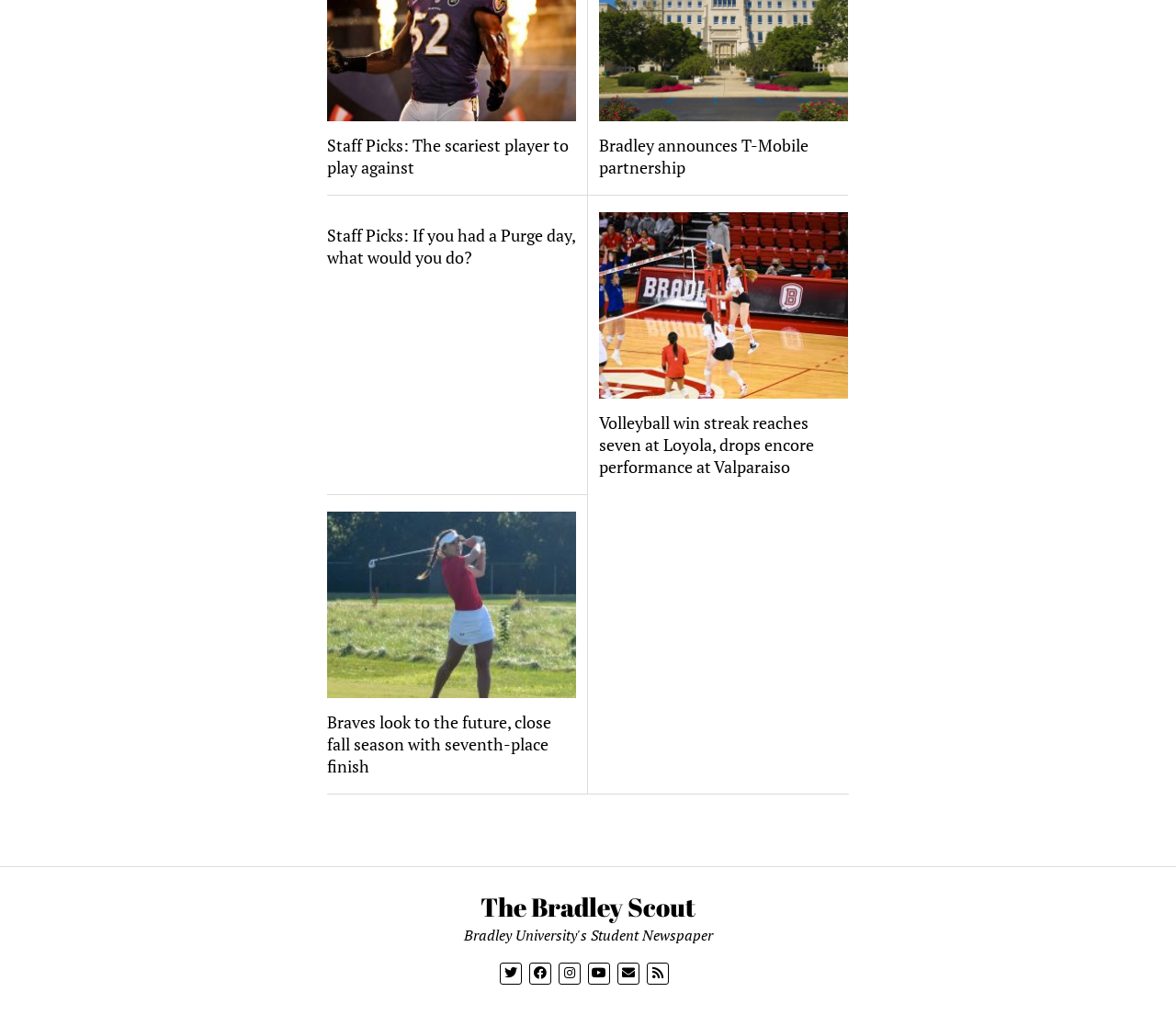How many articles are on the page?
Using the information presented in the image, please offer a detailed response to the question.

I counted the number of link elements with article titles and found five, which suggests that there are five articles on the page.